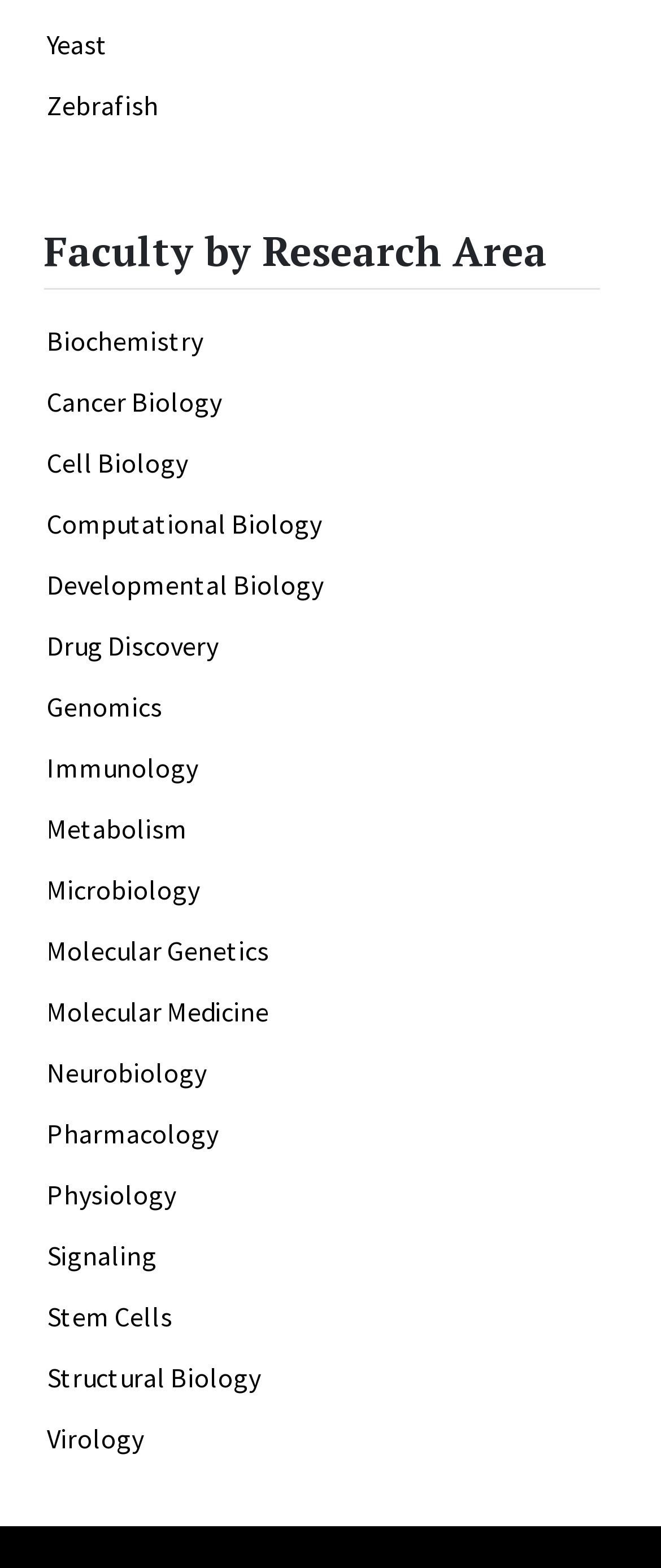Examine the image and give a thorough answer to the following question:
How many research areas are listed?

I counted the number of links under the heading 'Faculty by Research Area' and found 20 research areas listed, including Biochemistry, Cancer Biology, Cell Biology, and so on.